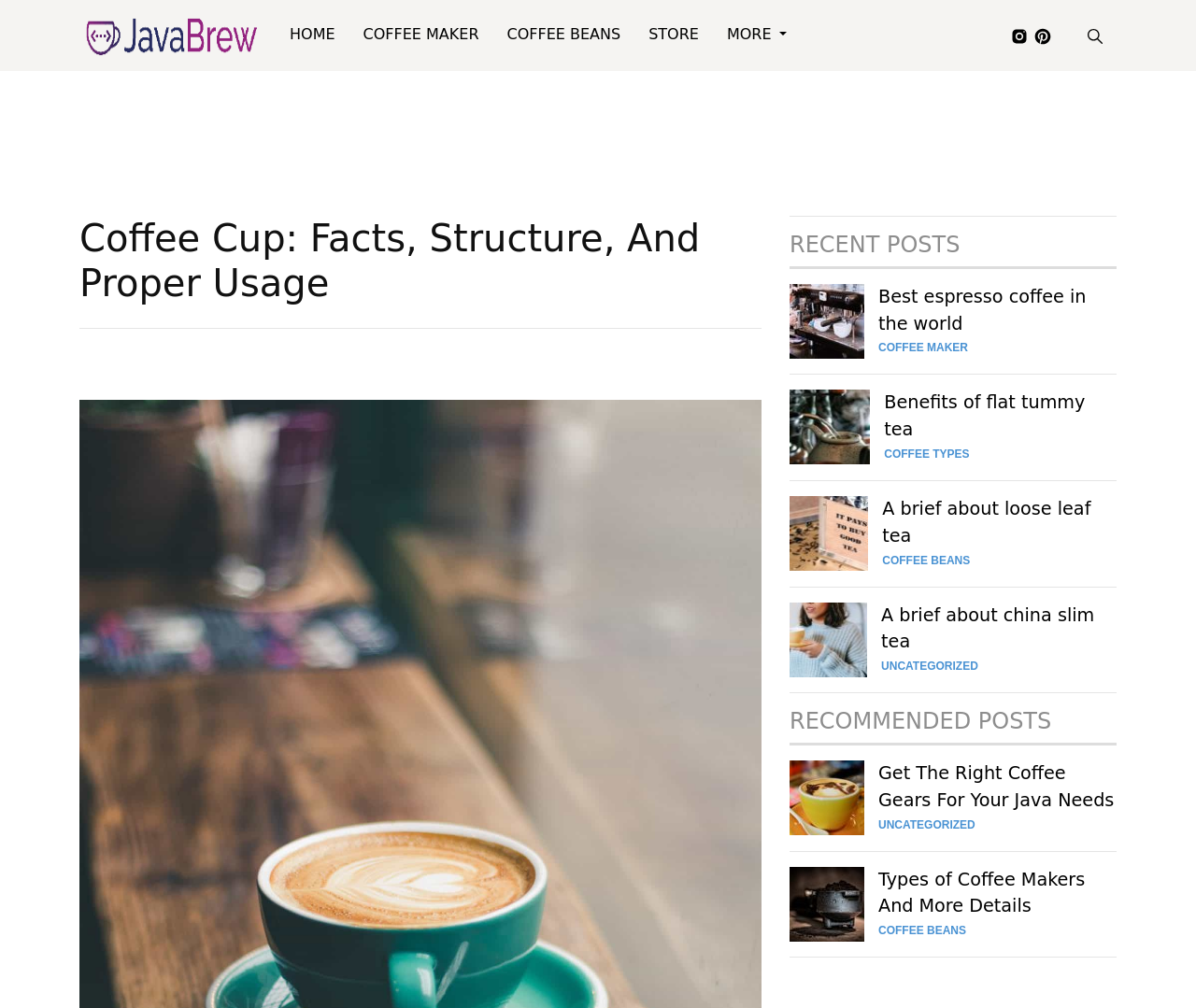Please specify the bounding box coordinates in the format (top-left x, top-left y, bottom-right x, bottom-right y), with all values as floating point numbers between 0 and 1. Identify the bounding box of the UI element described by: More

[0.608, 0.025, 0.657, 0.043]